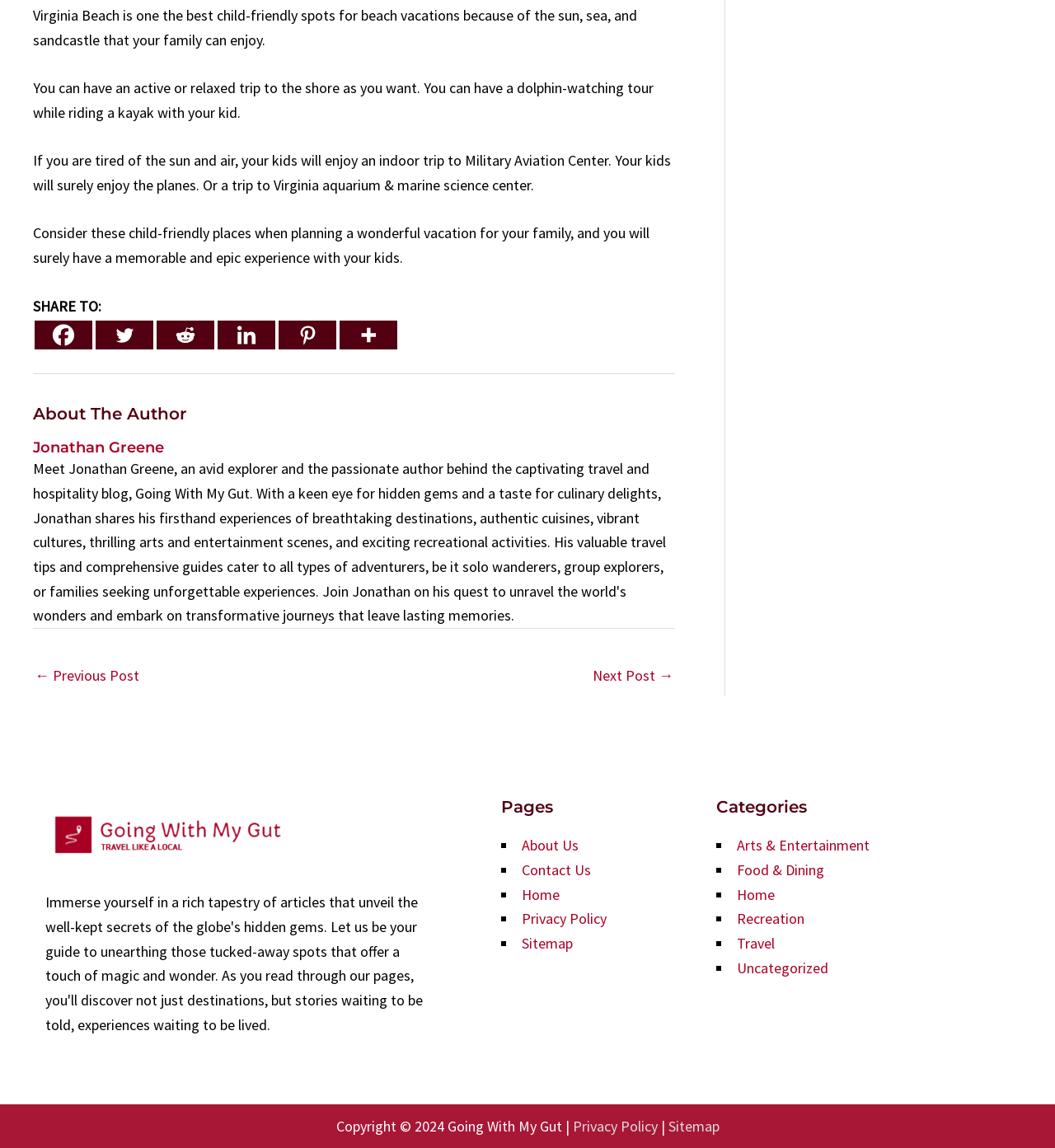Determine the bounding box coordinates of the UI element that matches the following description: "Next Post →". The coordinates should be four float numbers between 0 and 1 in the format [left, top, right, bottom].

[0.562, 0.575, 0.638, 0.605]